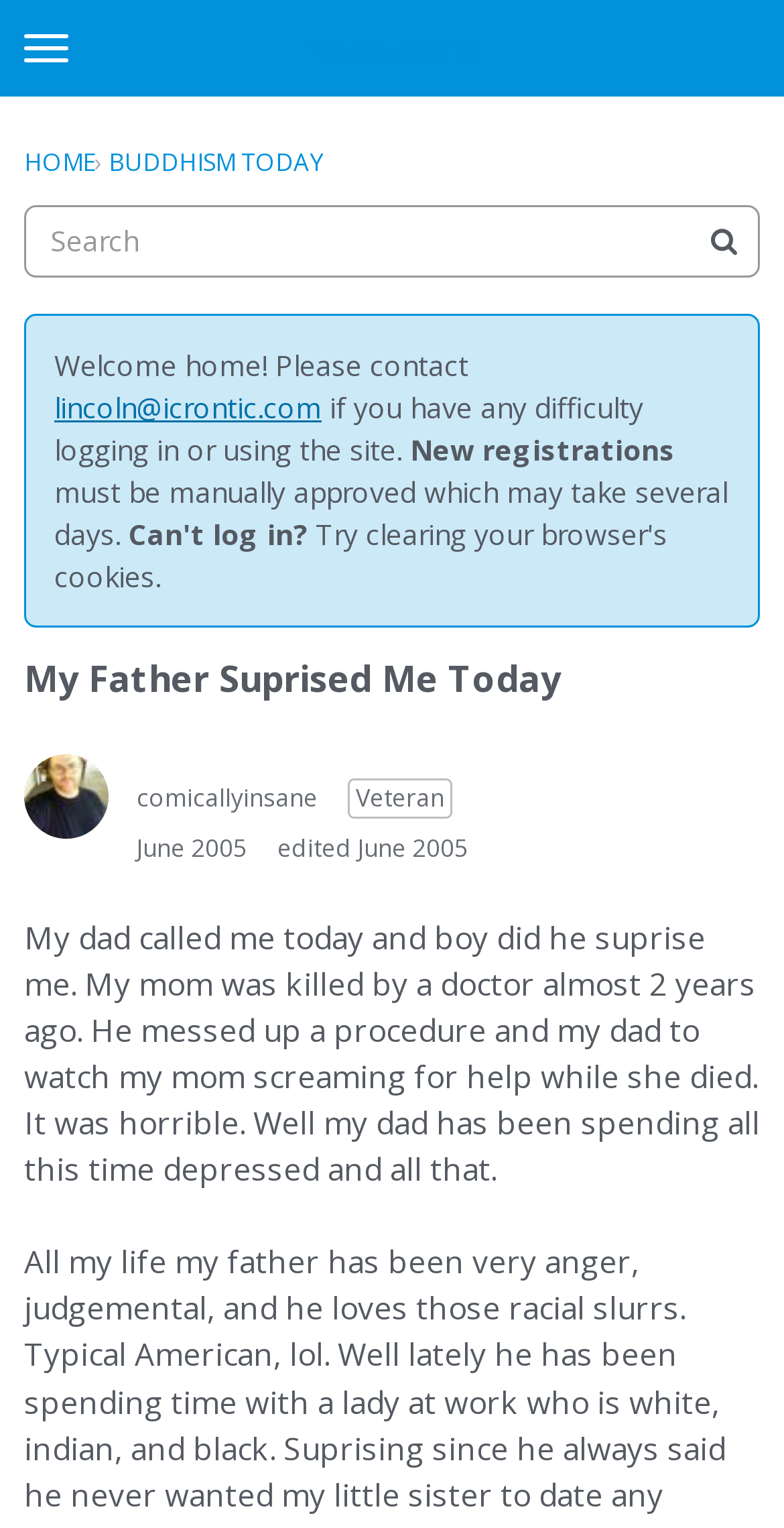Please identify the bounding box coordinates of the element that needs to be clicked to execute the following command: "Search for something". Provide the bounding box using four float numbers between 0 and 1, formatted as [left, top, right, bottom].

[0.031, 0.134, 0.969, 0.182]